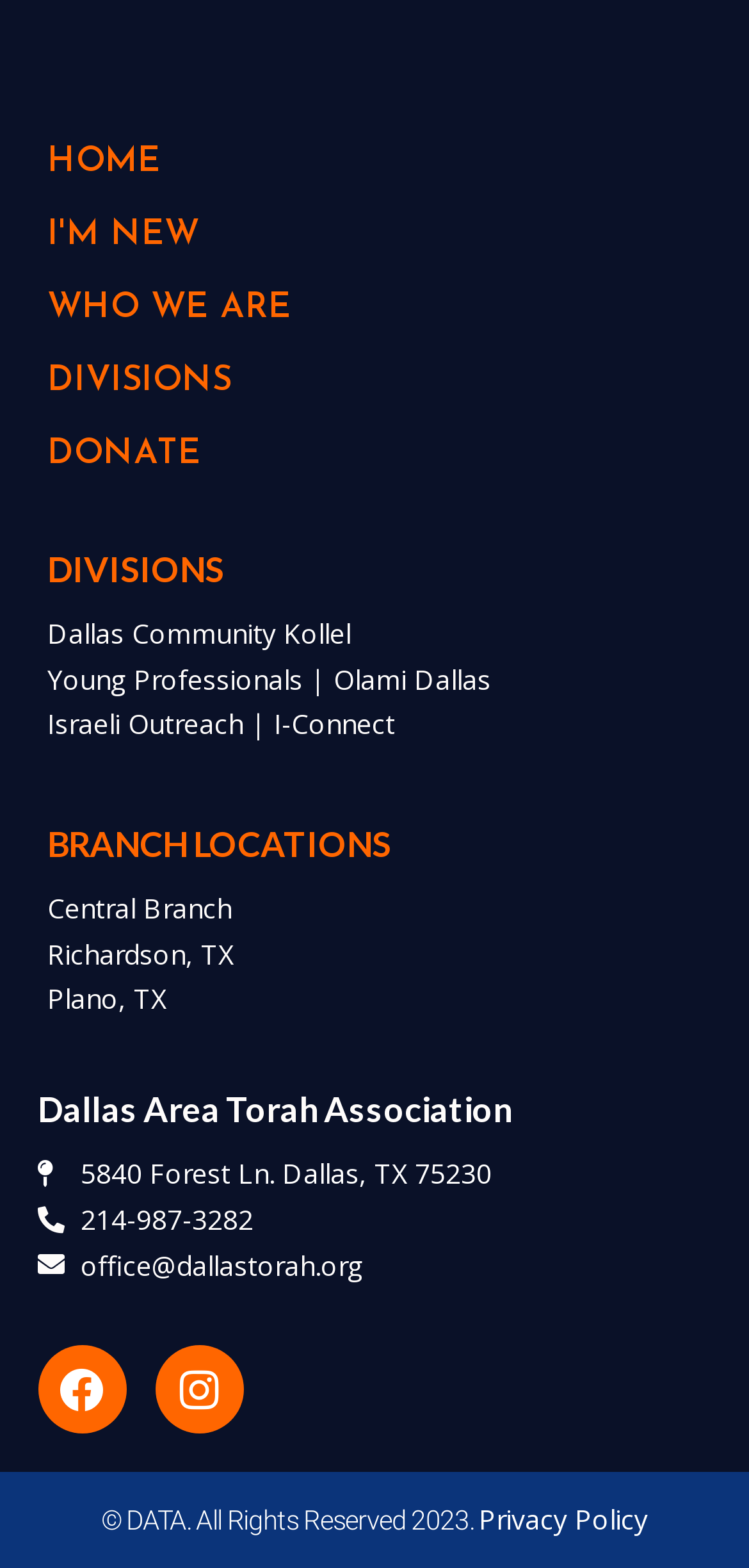Please identify the bounding box coordinates of the clickable region that I should interact with to perform the following instruction: "View VMware Industry page". The coordinates should be expressed as four float numbers between 0 and 1, i.e., [left, top, right, bottom].

None